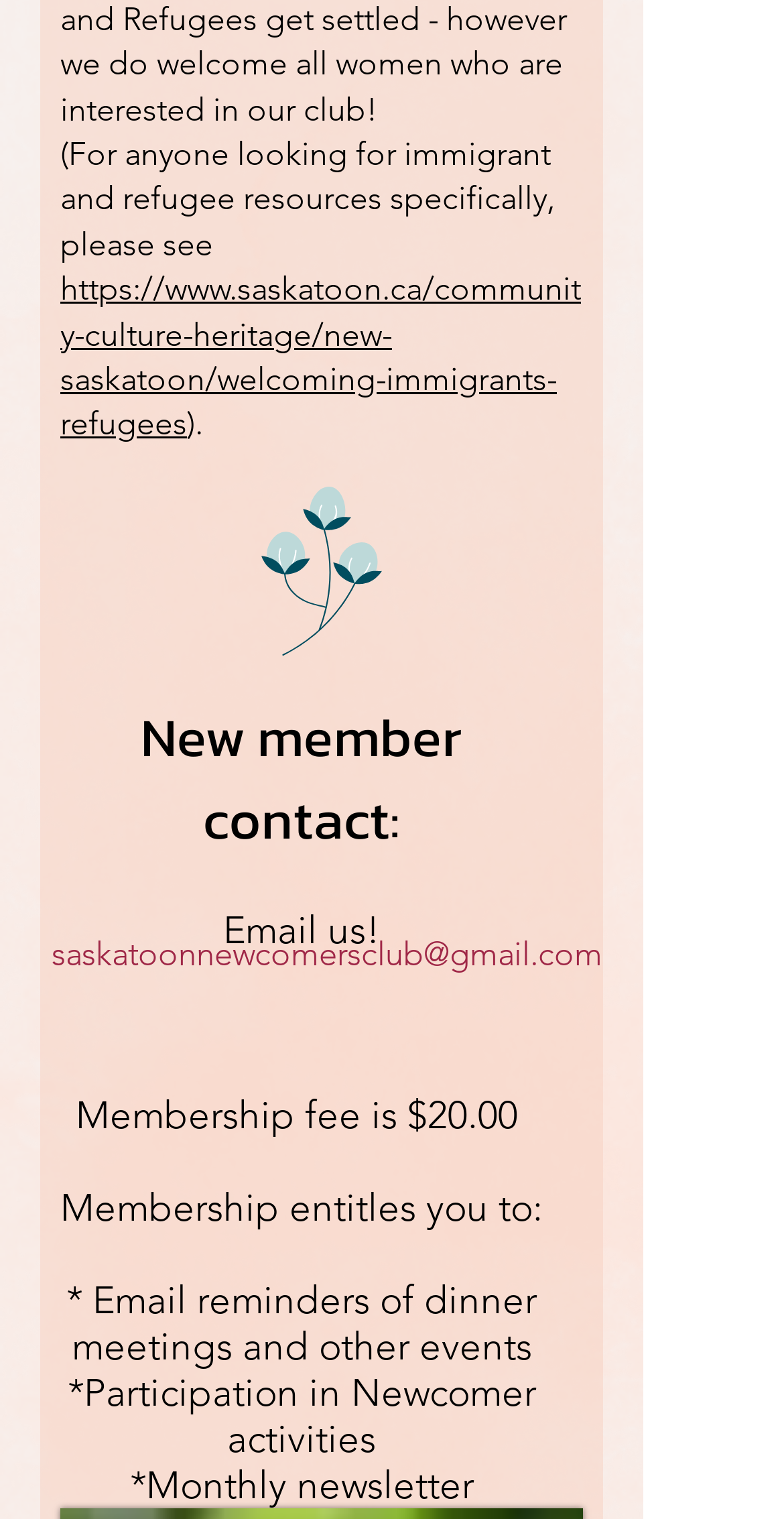What is the purpose of the webpage?
Look at the image and answer with only one word or phrase.

Newcomer resources